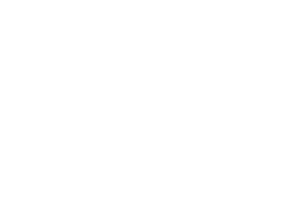Reply to the question with a single word or phrase:
What is the purpose of the catalog?

Support manufacturers and businesses